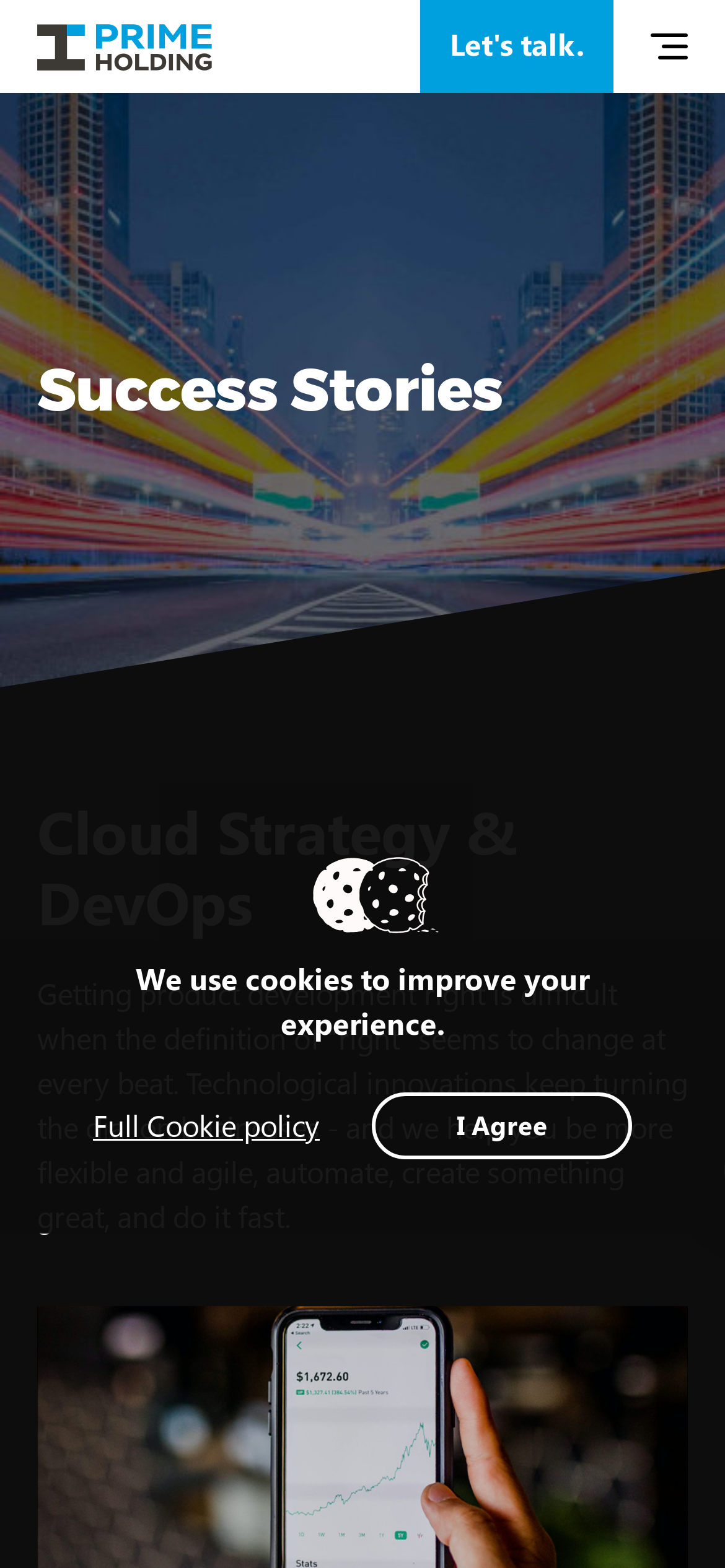Describe all the key features of the webpage in detail.

The webpage is about Prime Holding JSC, a product innovation company that excels at developing disruptive digital experiences. At the top left corner, there is a logo image. Below the logo, there is a heading that reads "Success Stories". 

To the right of the logo, there is a call-to-action link "Let's talk." at the top edge of the page. 

Further down, there is a heading "Cloud Strategy & DevOps" positioned at the top half of the page. 

Below the "Cloud Strategy & DevOps" heading, there is a paragraph of text that explains how the company helps businesses adapt to technological innovations and develop products quickly. 

At the bottom of the page, there is a notification about cookies, which reads "We use cookies to improve your experience." accompanied by two links, "Full Cookie policy" and "I Agree", positioned side by side. 

There are two images on the page, one at the top right corner and another at the top left, below the logo.